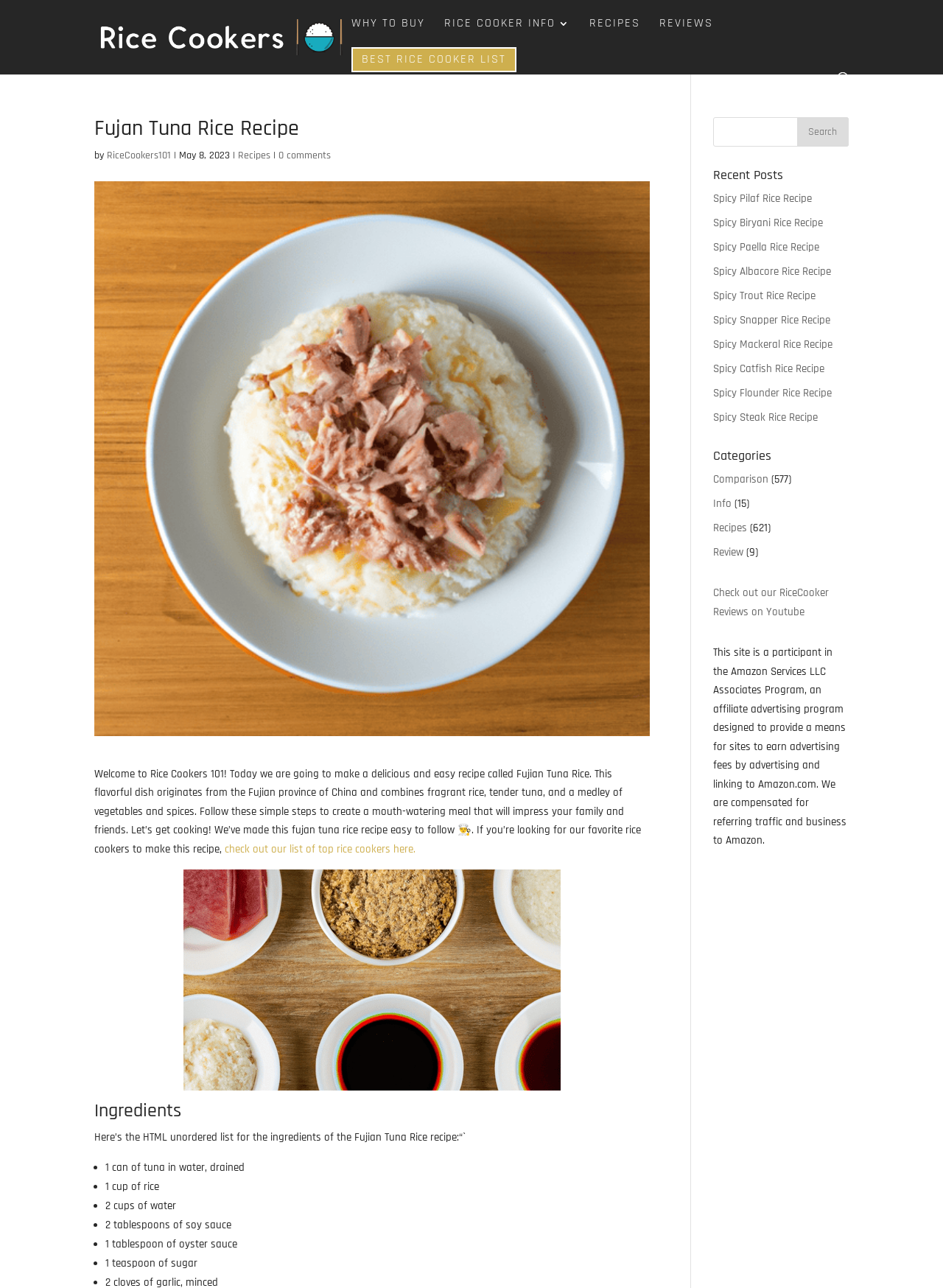Please identify the bounding box coordinates for the region that you need to click to follow this instruction: "Check out the 'RICE COOKER INFO 3' page".

[0.471, 0.014, 0.605, 0.037]